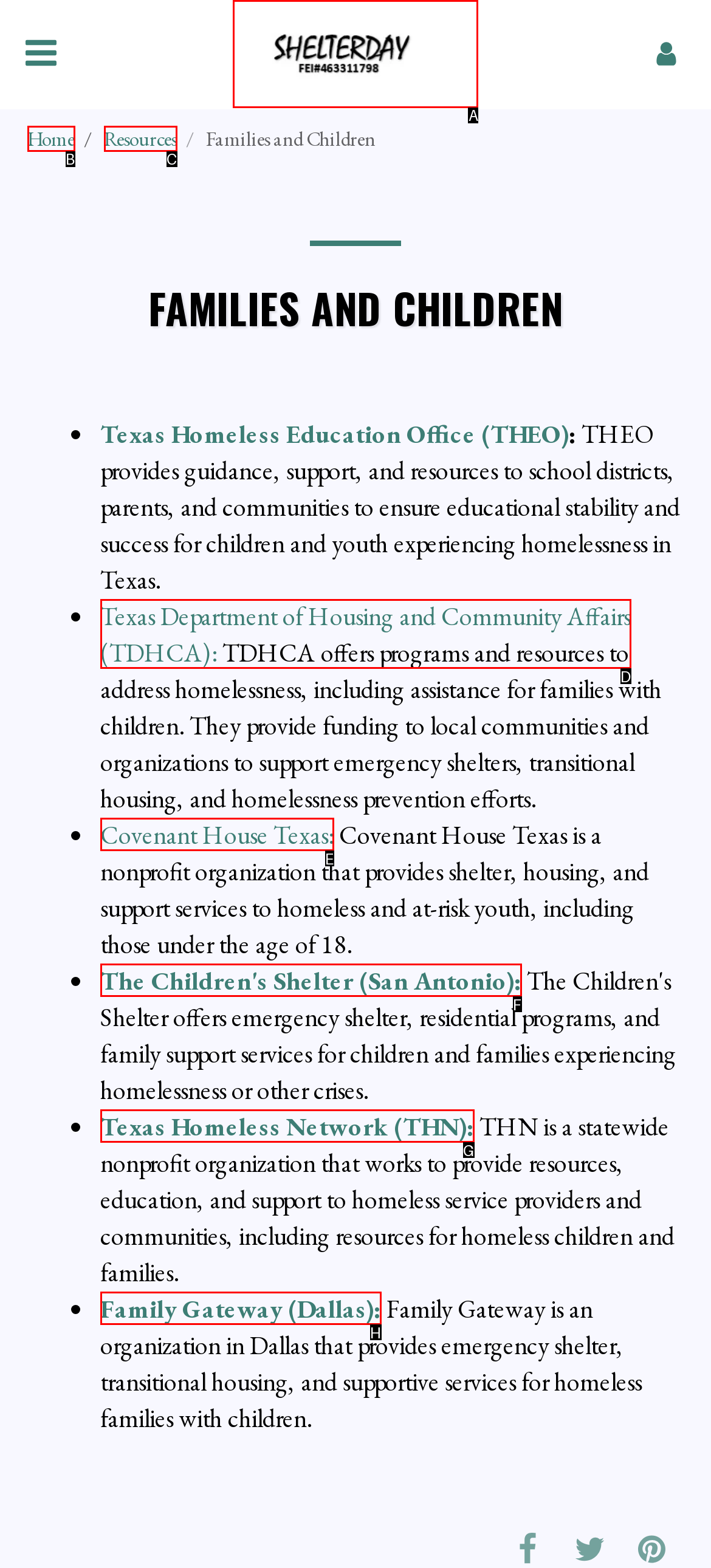Given the description: Covenant House Texas:, identify the corresponding option. Answer with the letter of the appropriate option directly.

E